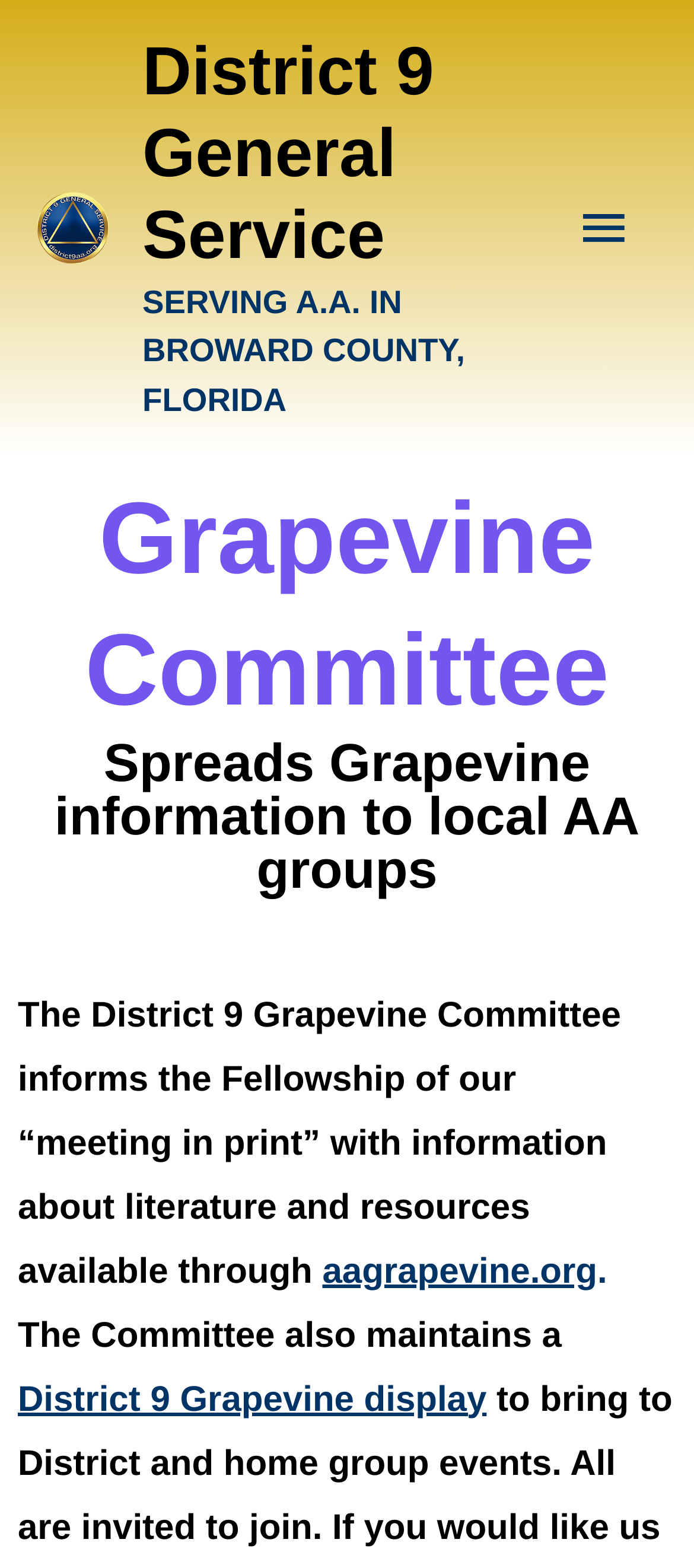What is the purpose of the Grapevine Committee?
Look at the image and answer the question using a single word or phrase.

Spreads Grapevine information